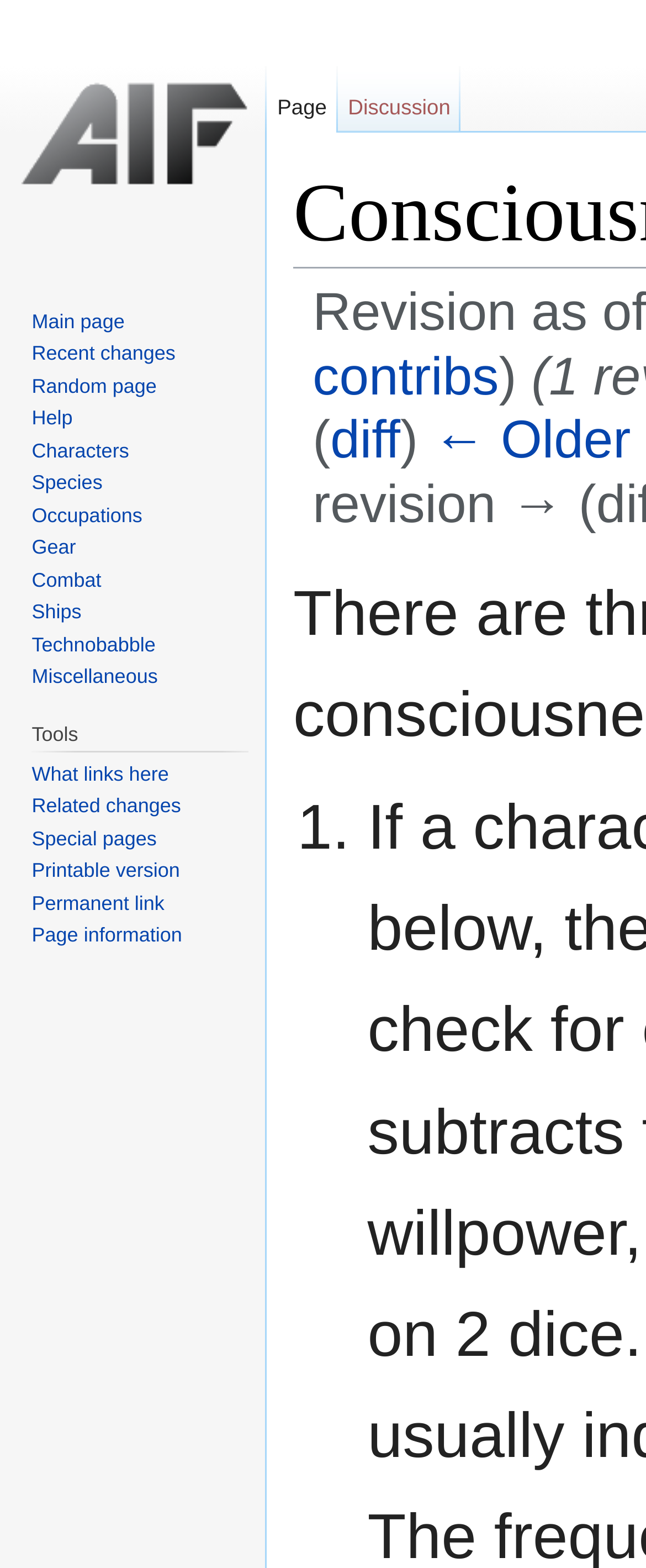Please predict the bounding box coordinates (top-left x, top-left y, bottom-right x, bottom-right y) for the UI element in the screenshot that fits the description: Page

[0.413, 0.042, 0.522, 0.085]